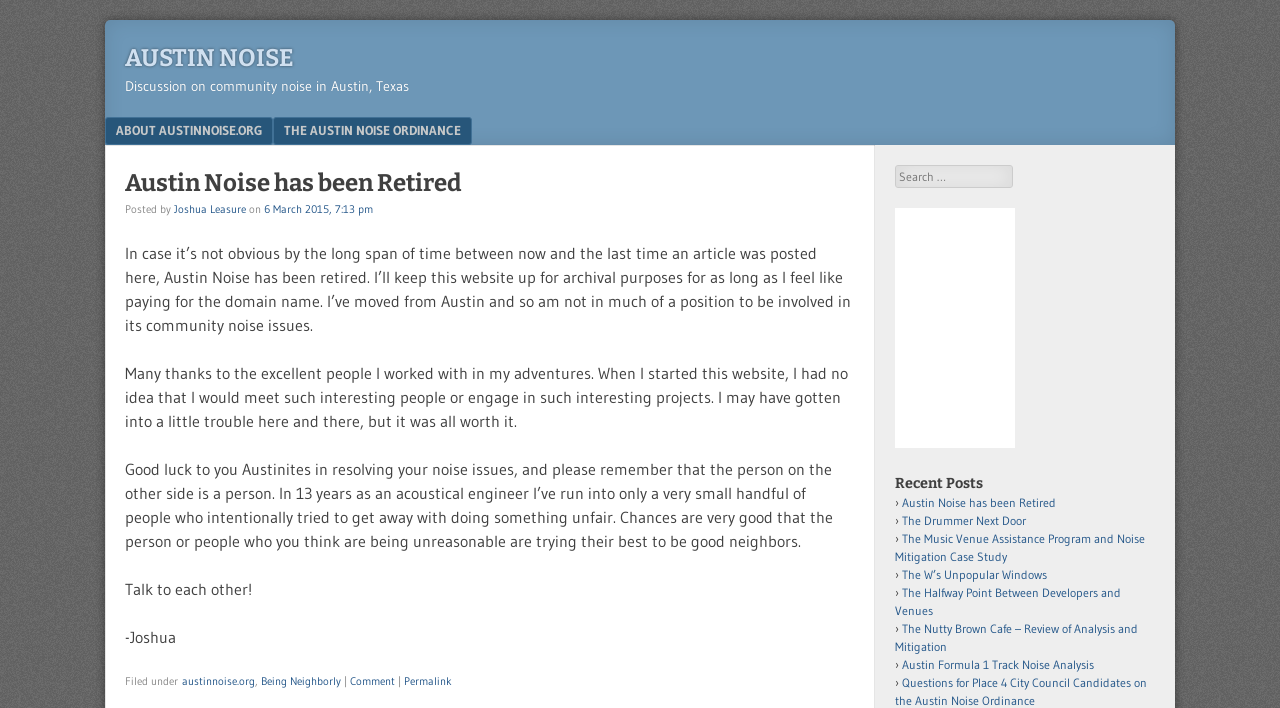Using the information in the image, give a comprehensive answer to the question: 
Is the website still active?

The website is not active because the text 'Austin Noise has been Retired' is displayed prominently on the website, indicating that the website is no longer active. Additionally, the text 'I’ll keep this website up for archival purposes for as long as I feel like paying for the domain name' suggests that the website is being maintained for historical purposes only.